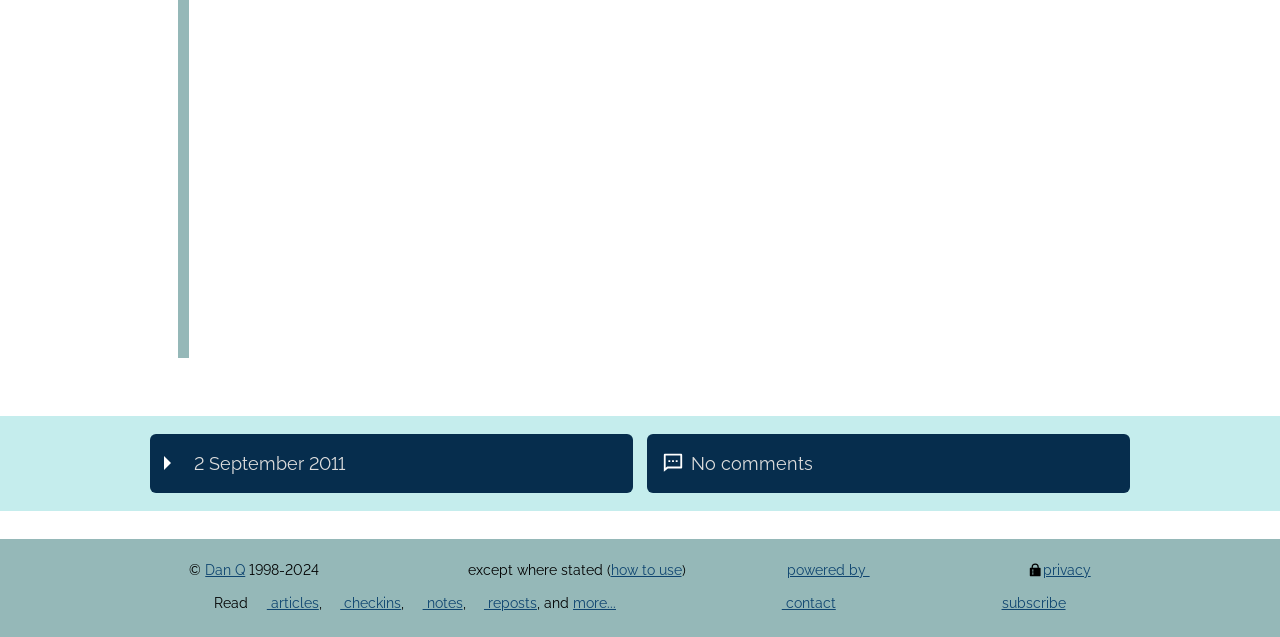Using the webpage screenshot, locate the HTML element that fits the following description and provide its bounding box: "Magazine".

None